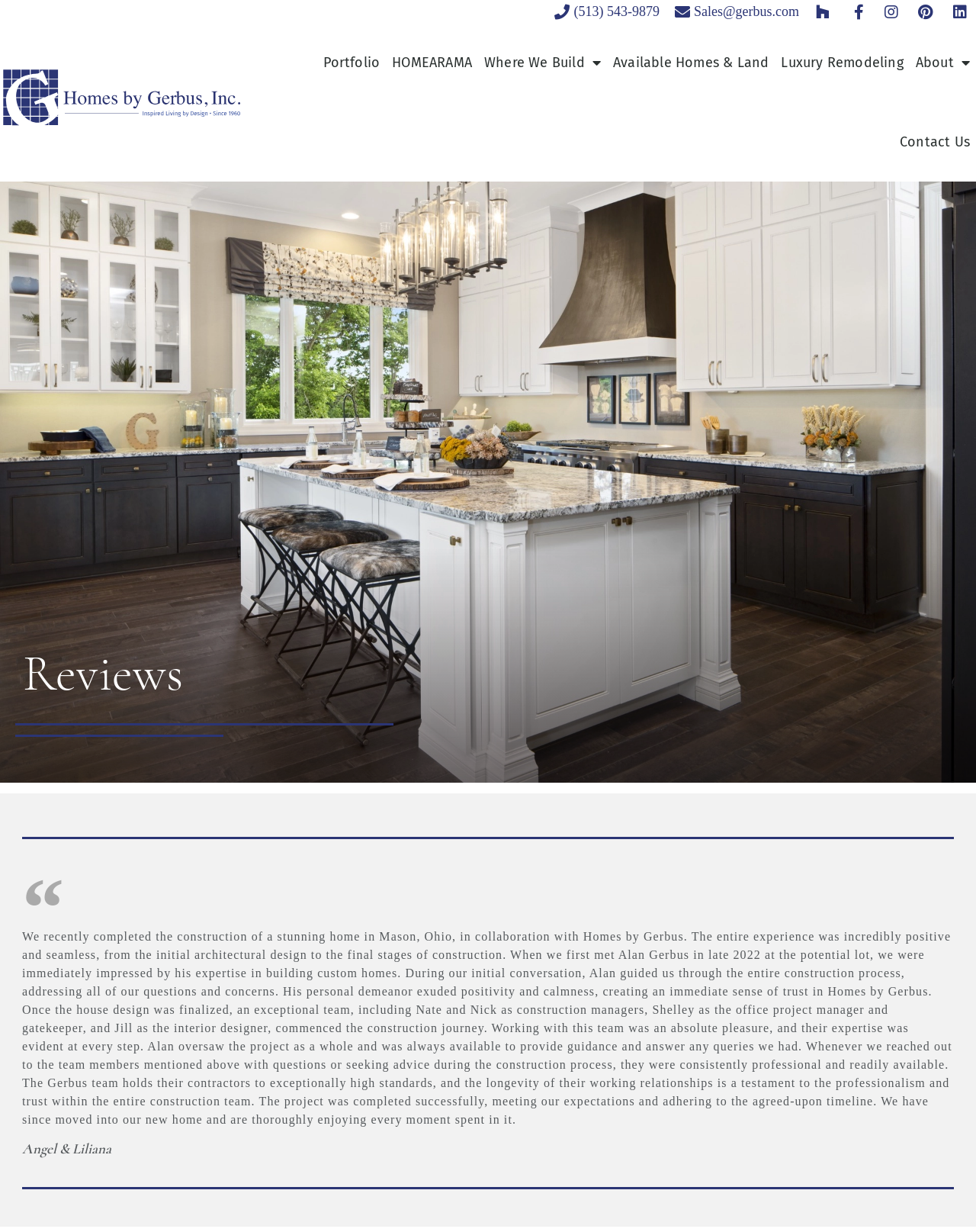Can you determine the bounding box coordinates of the area that needs to be clicked to fulfill the following instruction: "Click on Portfolio"?

[0.325, 0.019, 0.395, 0.083]